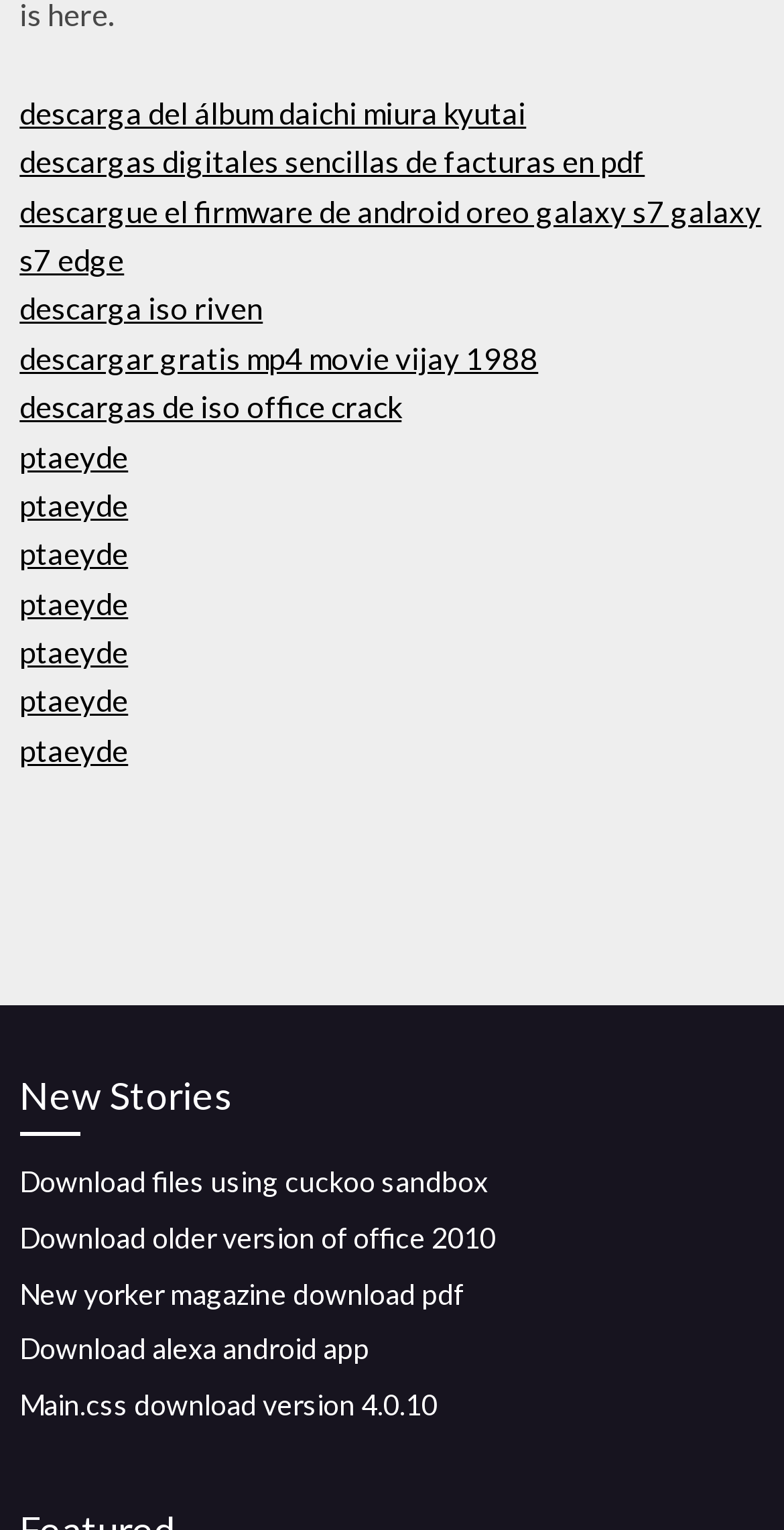Please locate the bounding box coordinates of the element that should be clicked to achieve the given instruction: "Get digital invoices in PDF".

[0.025, 0.094, 0.822, 0.117]